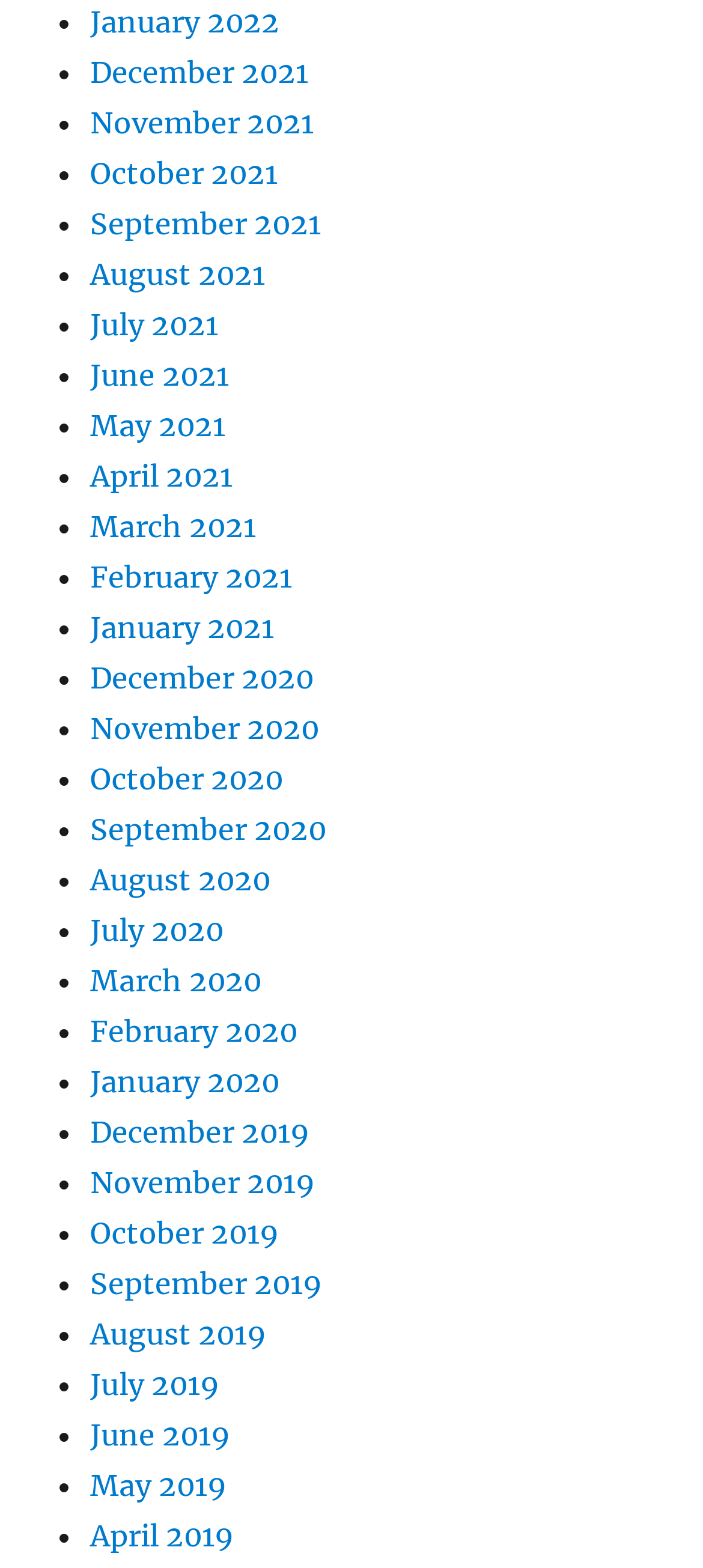Given the description of the UI element: "February 2021", predict the bounding box coordinates in the form of [left, top, right, bottom], with each value being a float between 0 and 1.

[0.128, 0.356, 0.415, 0.379]